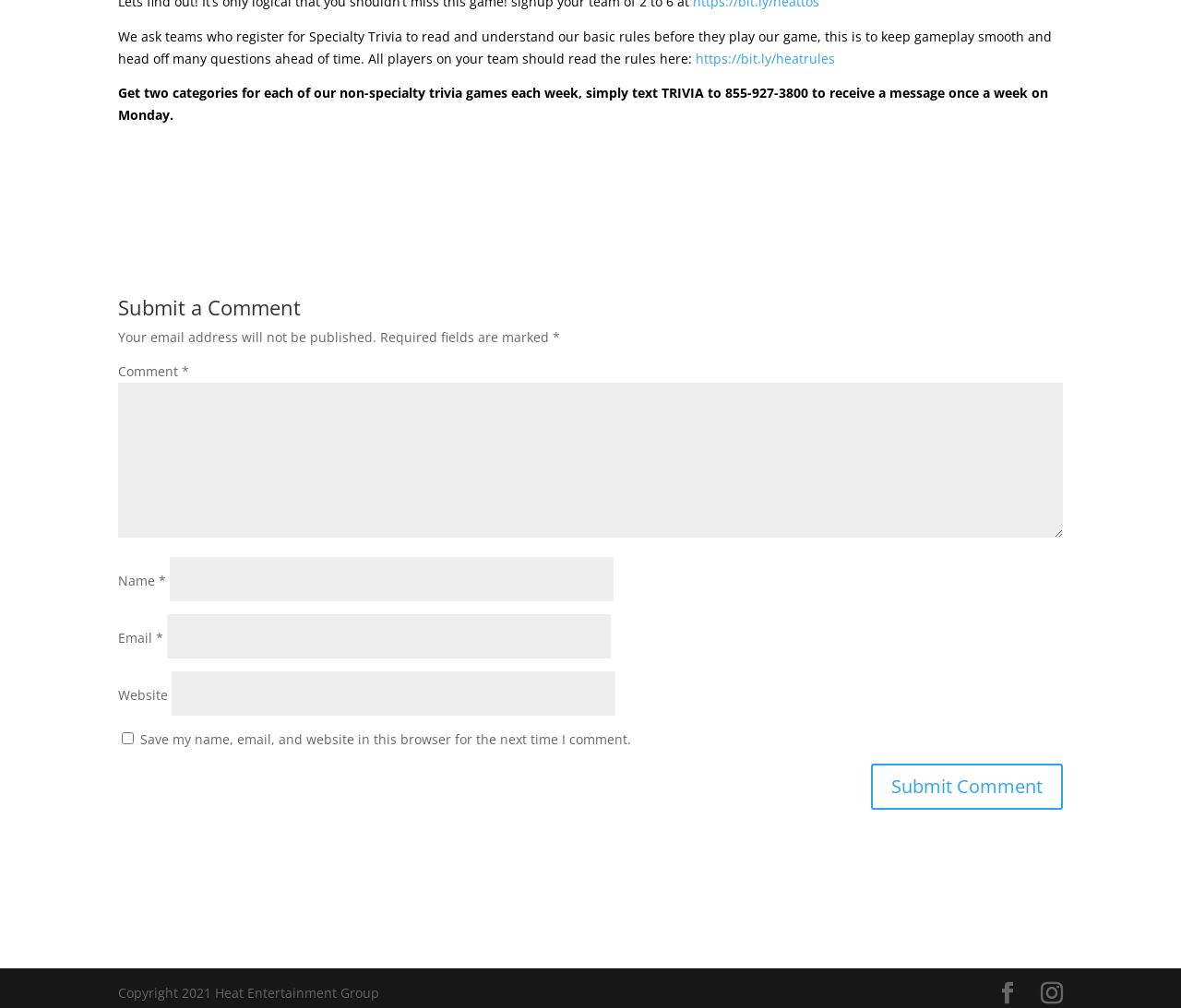Identify the bounding box of the UI component described as: "name="submit" value="Submit Comment"".

[0.738, 0.757, 0.9, 0.803]